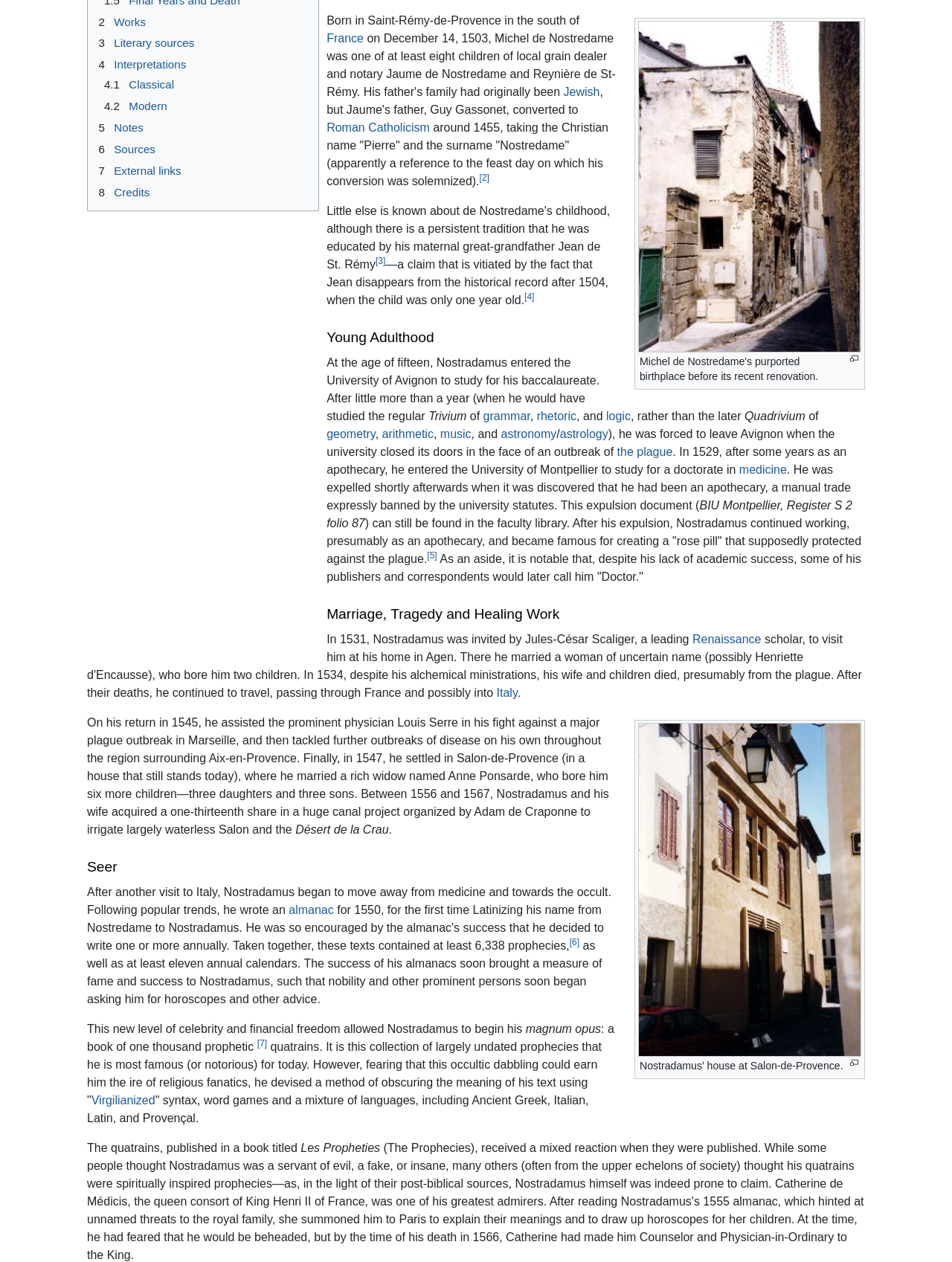Given the element description: "4.1 Classical", predict the bounding box coordinates of this UI element. The coordinates must be four float numbers between 0 and 1, given as [left, top, right, bottom].

[0.104, 0.062, 0.183, 0.072]